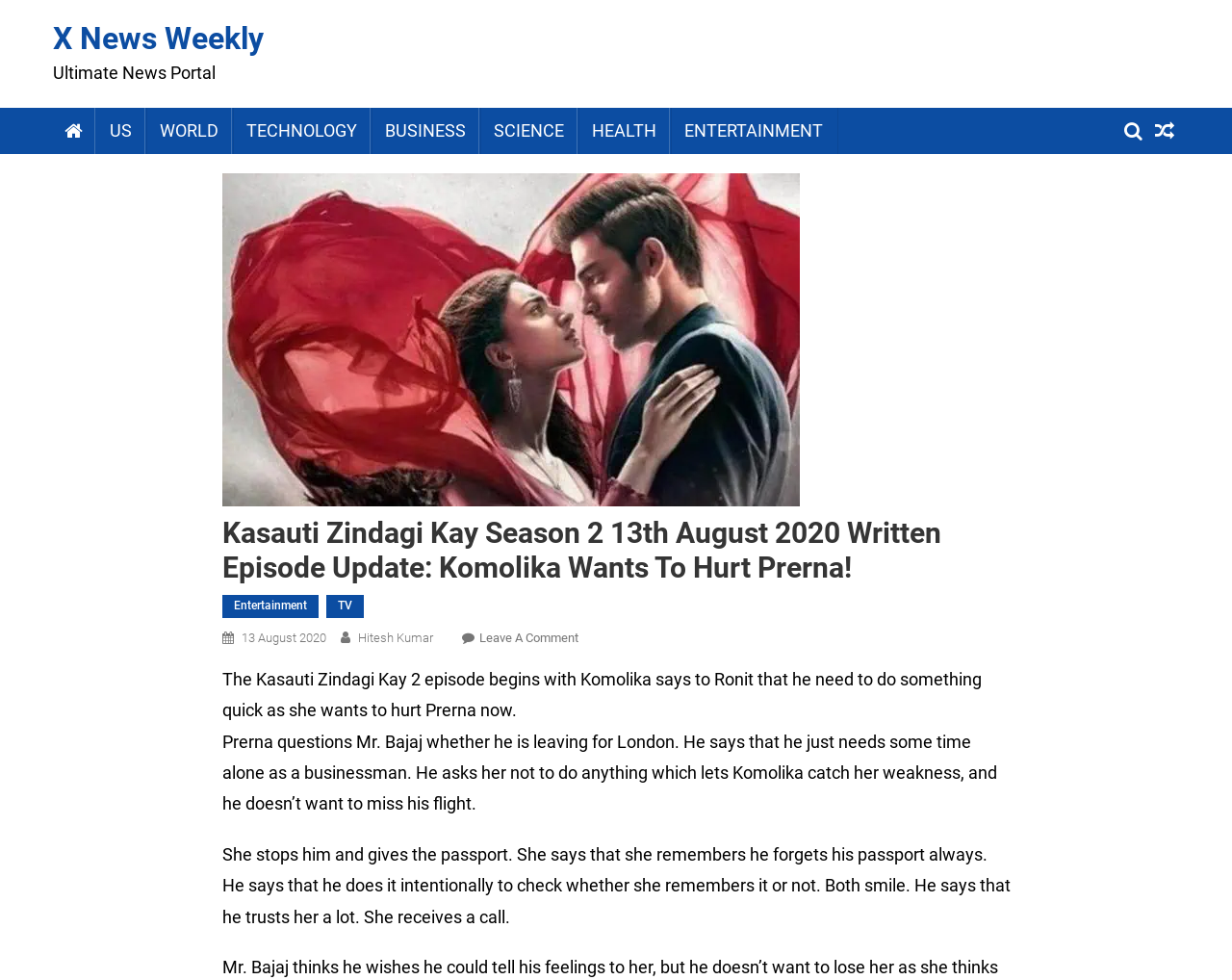Identify the bounding box for the UI element specified in this description: "X News Weekly". The coordinates must be four float numbers between 0 and 1, formatted as [left, top, right, bottom].

[0.043, 0.021, 0.214, 0.058]